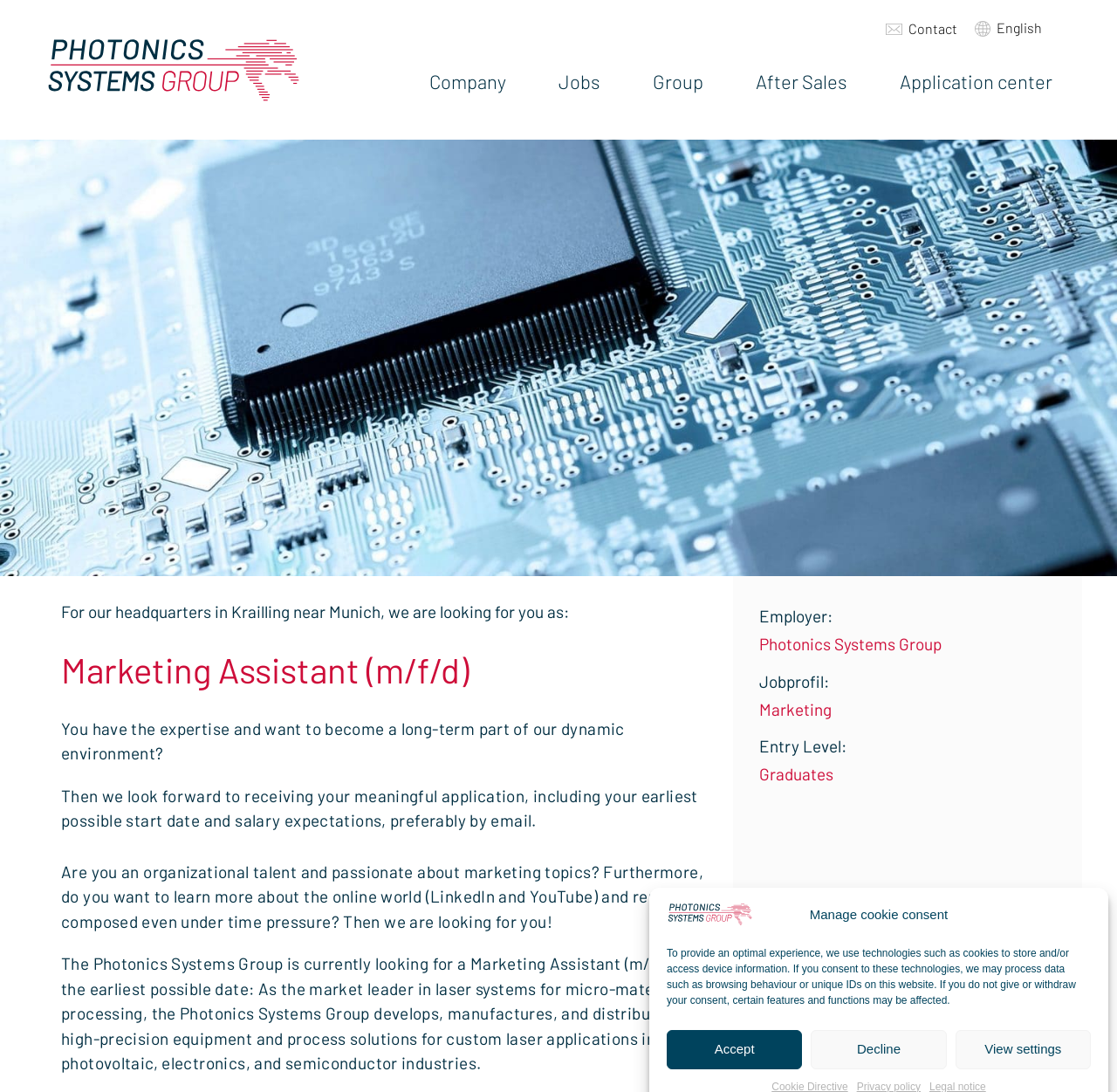Provide a brief response to the question below using a single word or phrase: 
What is the company name?

Photonics Systems Group